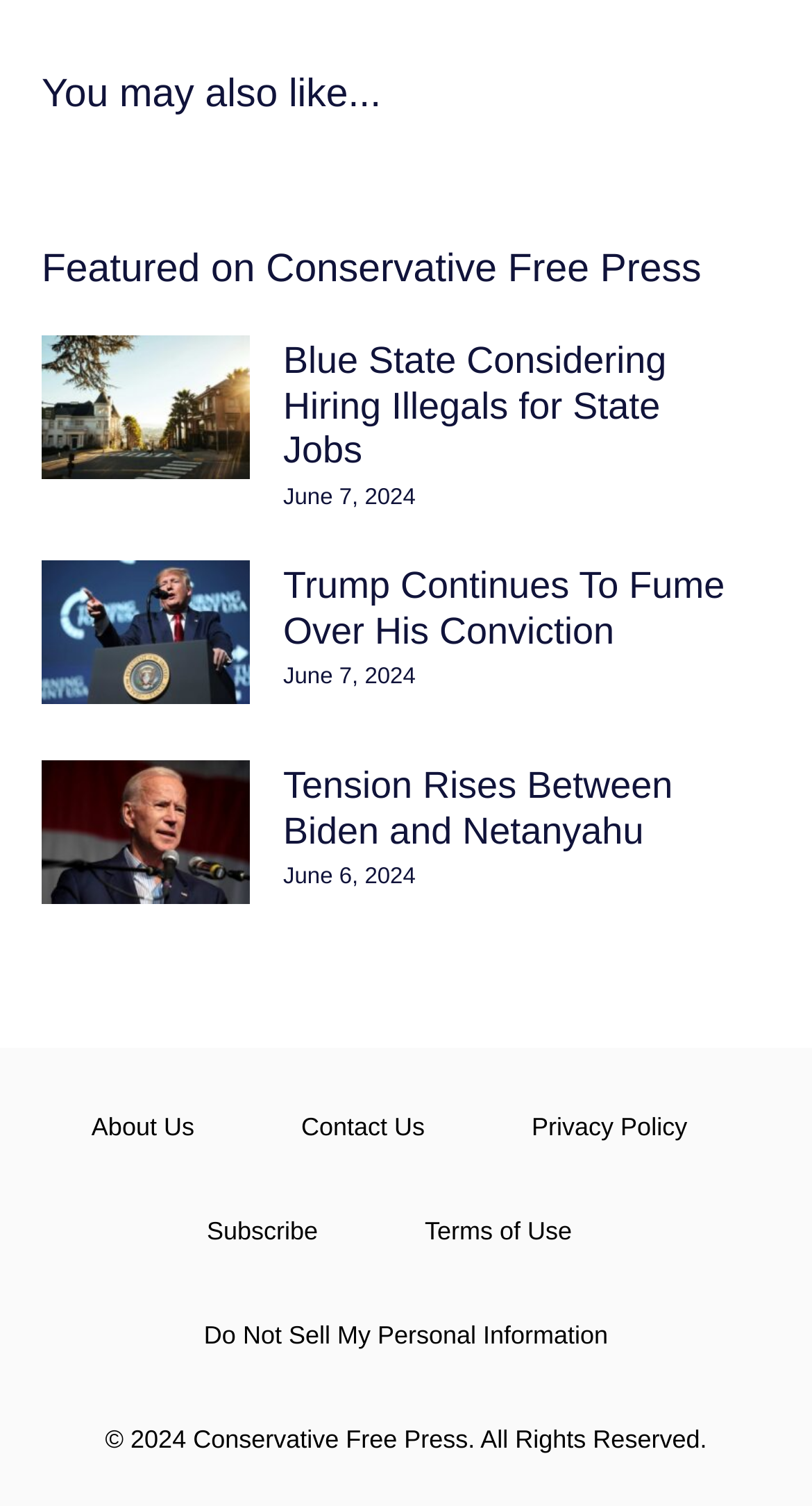Determine the bounding box coordinates for the area you should click to complete the following instruction: "Click on 'Blue State Considering Hiring Illegals for State Jobs'".

[0.051, 0.223, 0.308, 0.318]